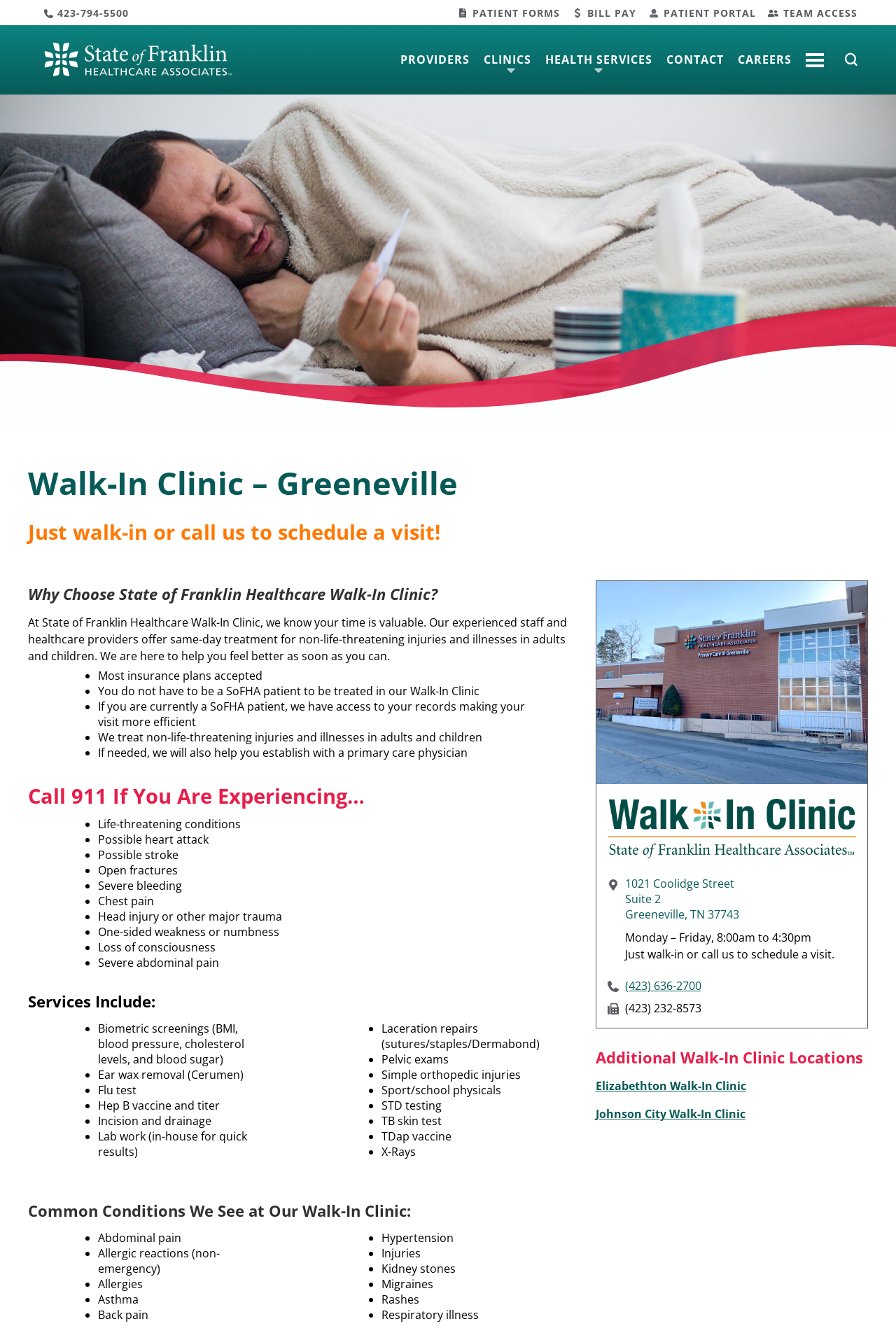Provide a brief response in the form of a single word or phrase:
What services are included in the biometric screenings?

BMI, blood pressure, cholesterol levels, and blood sugar